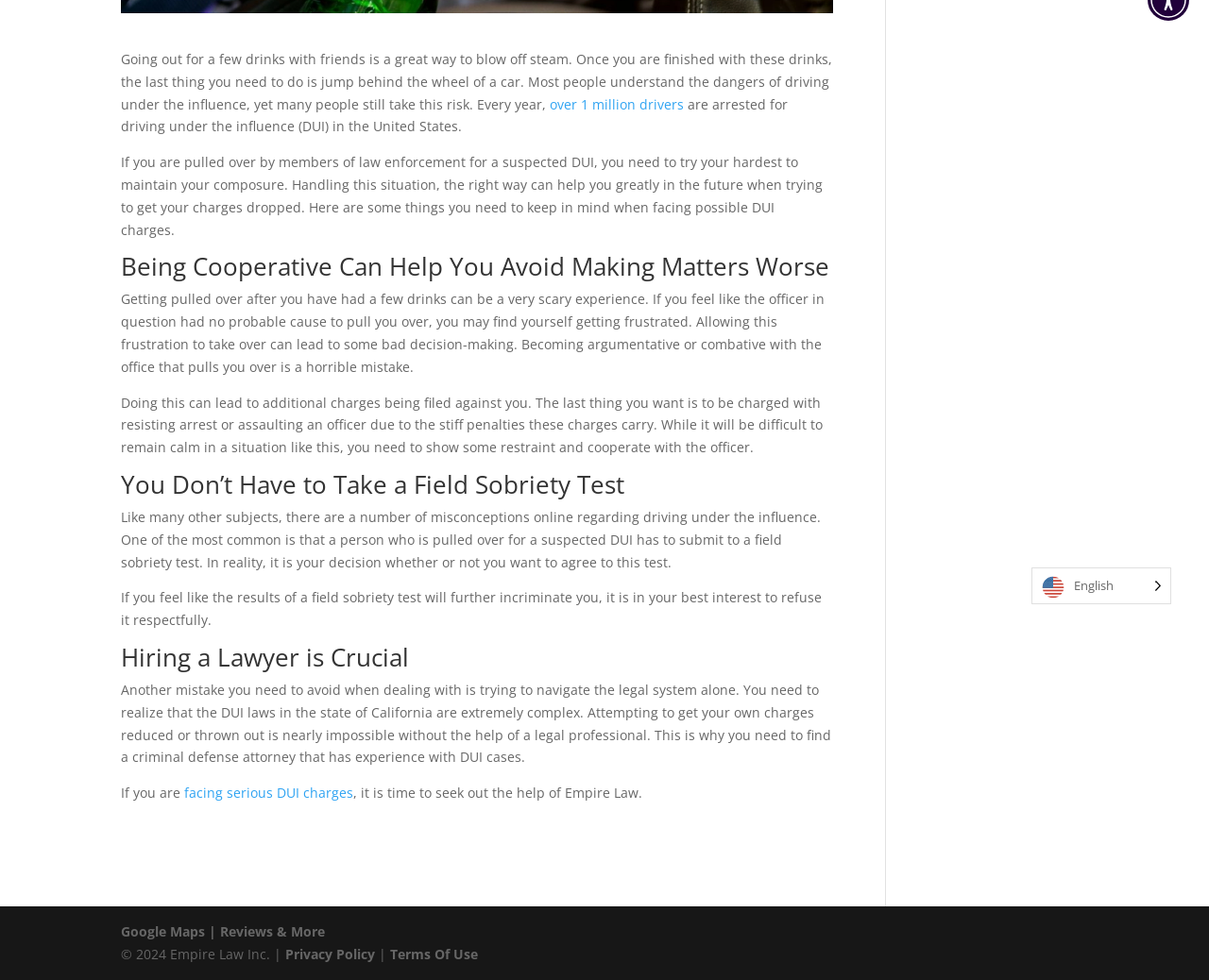Provide the bounding box coordinates of the HTML element described by the text: "AQUARIUMS Archives – verywellFishing". The coordinates should be in the format [left, top, right, bottom] with values between 0 and 1.

None